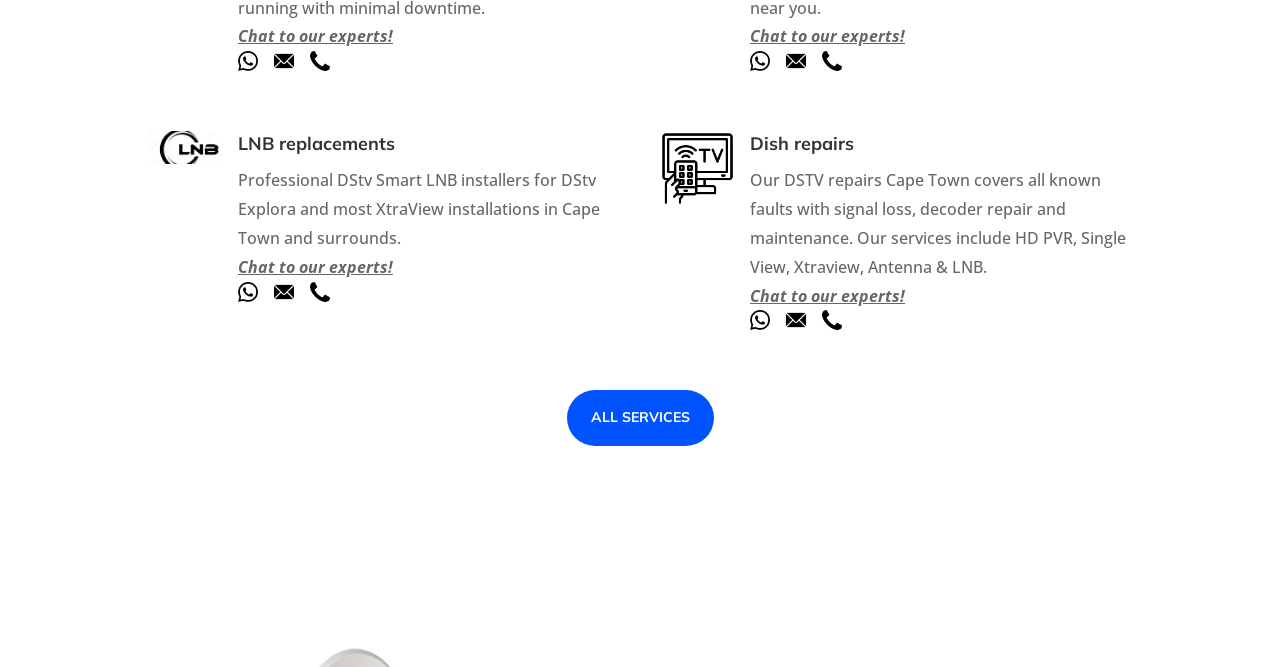Answer the question using only a single word or phrase: 
How can I get expert advice?

Chat to our experts